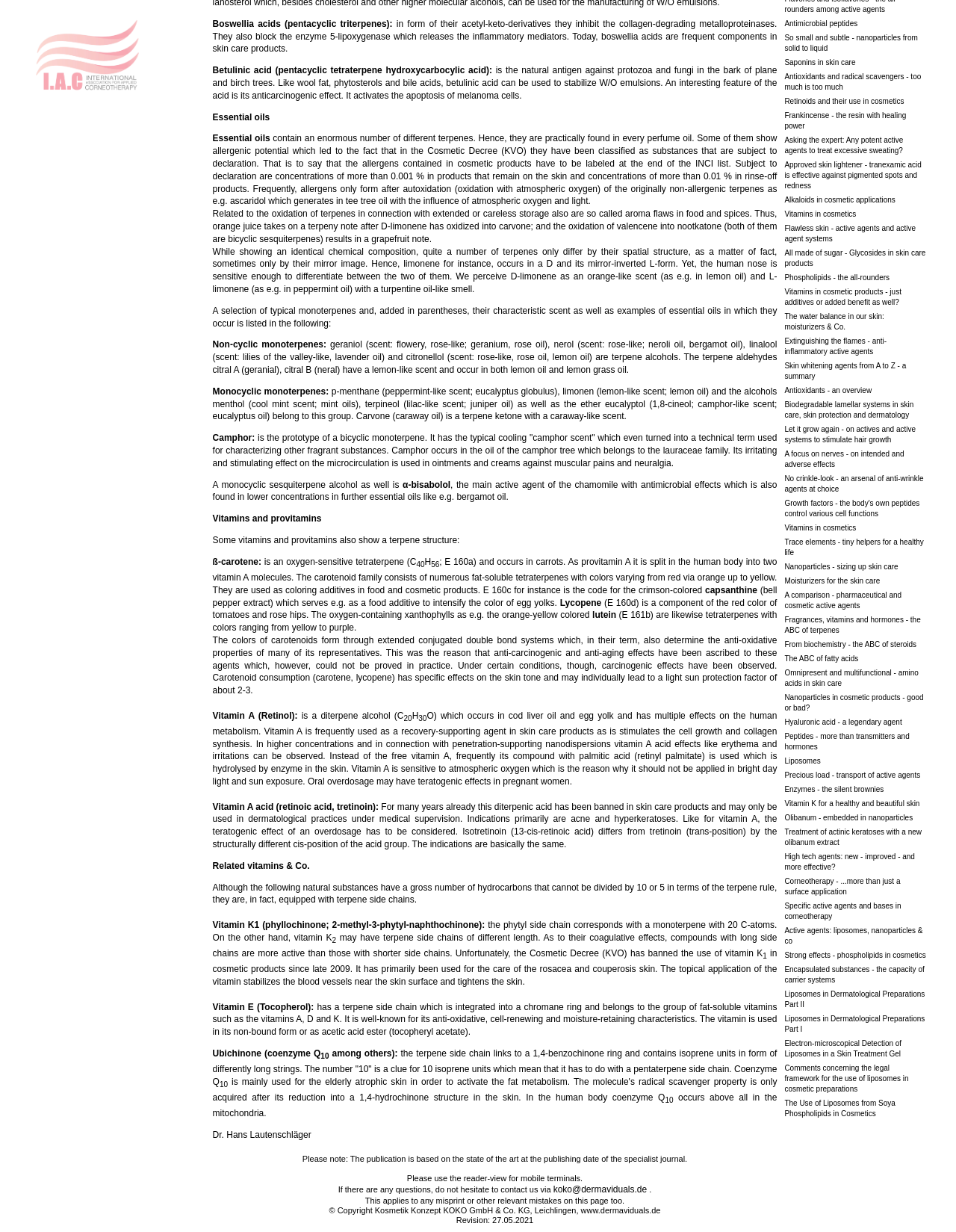Determine the bounding box coordinates for the UI element matching this description: "The ABC of fatty acids".

[0.821, 0.531, 0.898, 0.538]